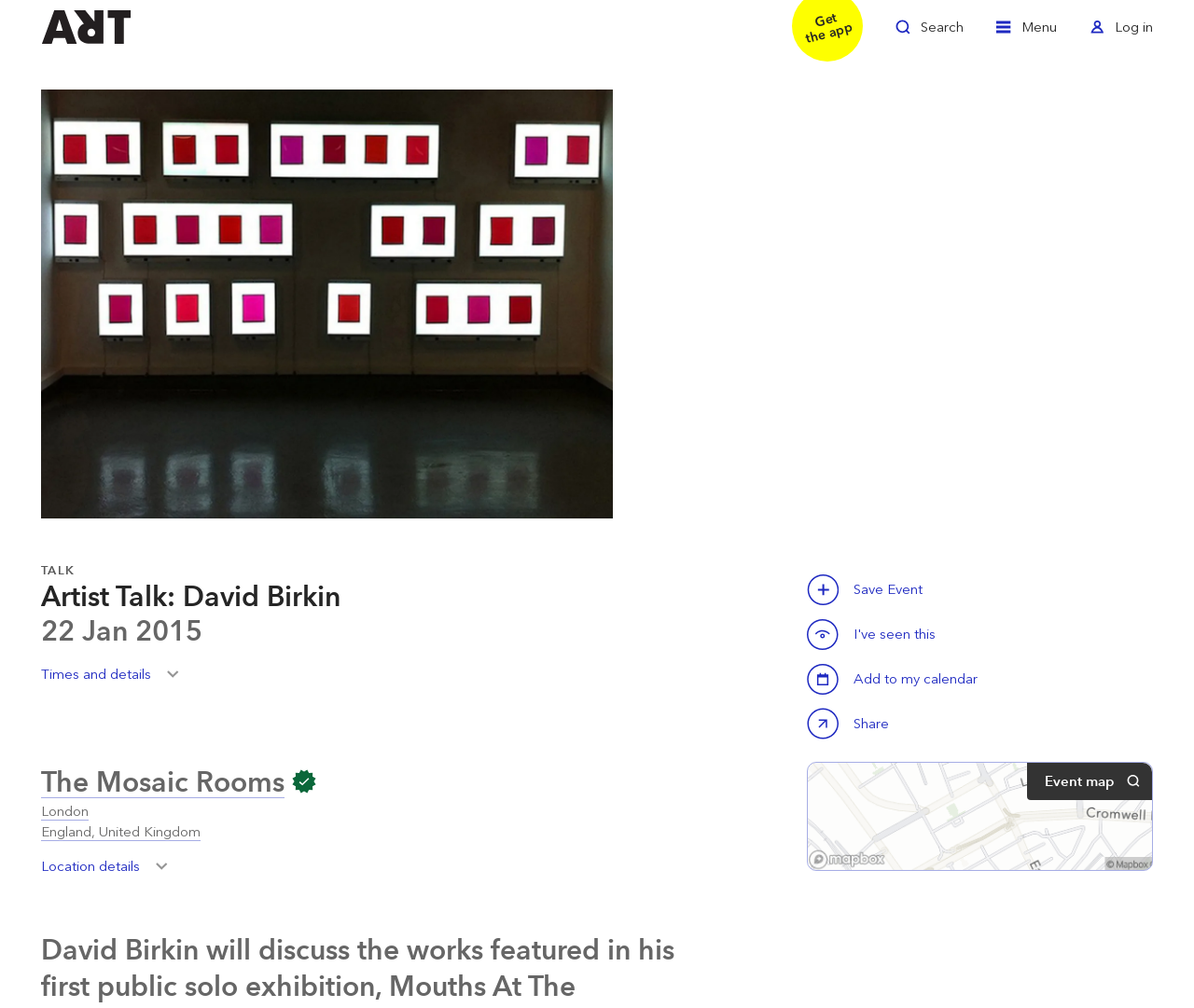Highlight the bounding box coordinates of the region I should click on to meet the following instruction: "Zoom in".

[0.034, 0.089, 0.514, 0.514]